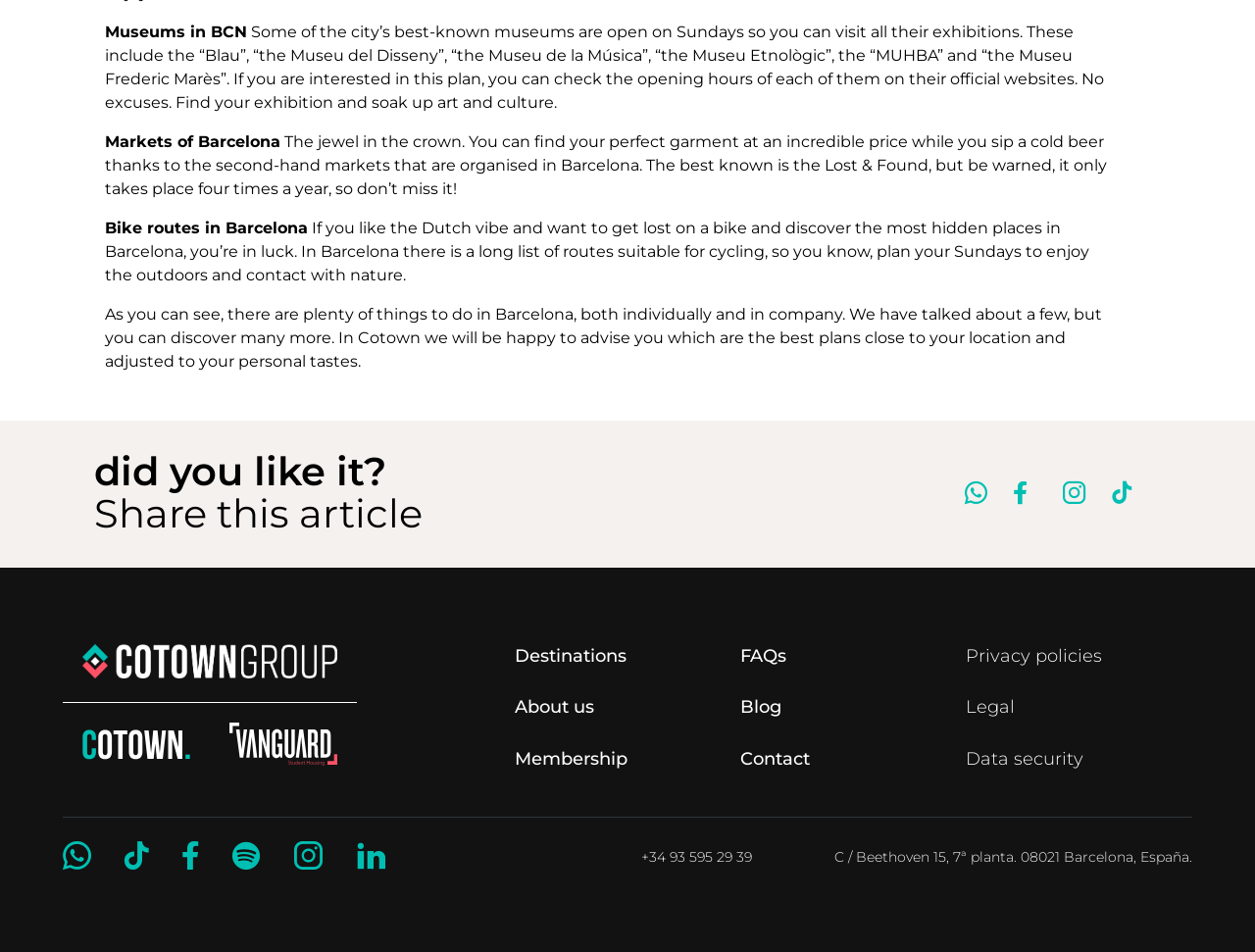Determine the bounding box coordinates of the area to click in order to meet this instruction: "Click on the 'Destinations' link".

[0.41, 0.678, 0.499, 0.7]